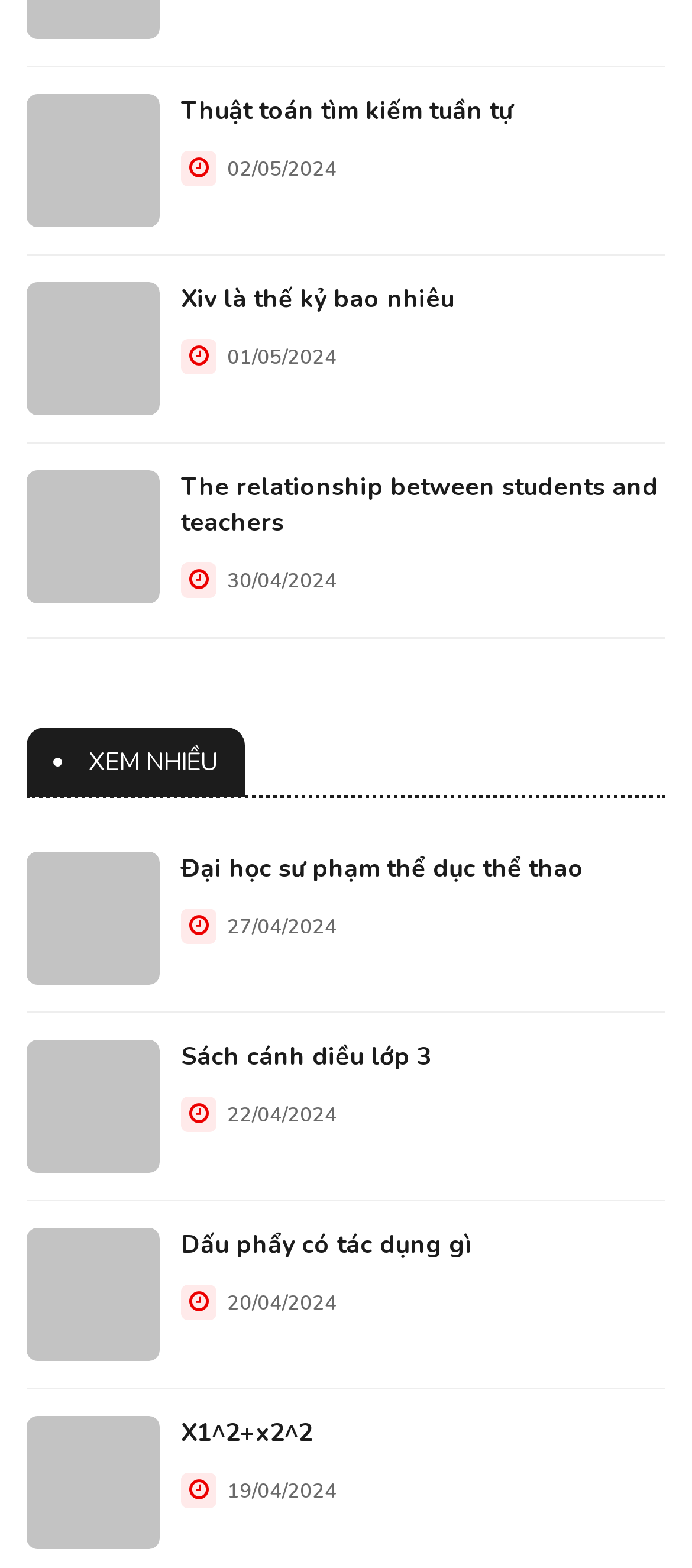Please give a one-word or short phrase response to the following question: 
How many headings are on the webpage?

6